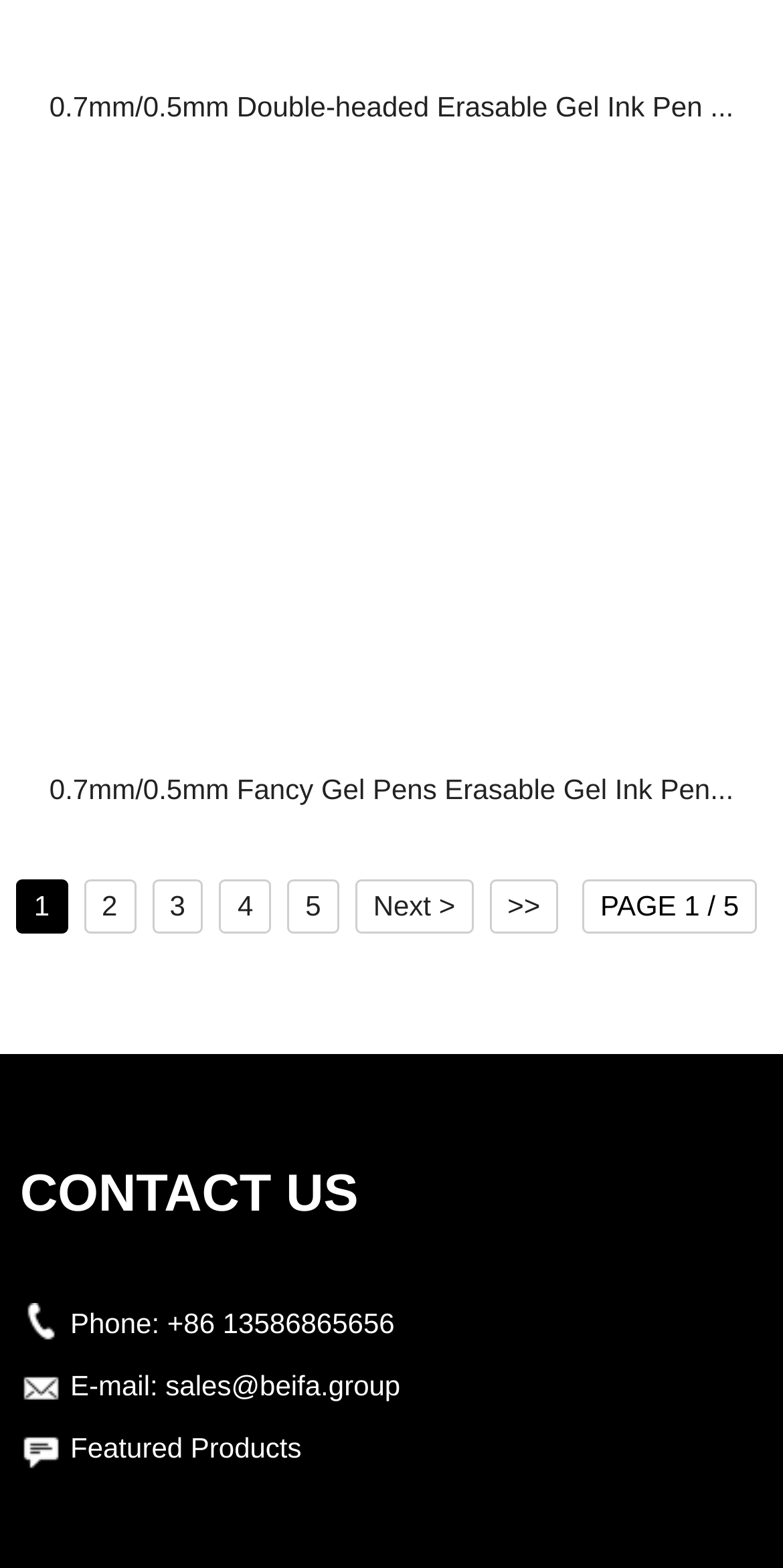Can you find the bounding box coordinates of the area I should click to execute the following instruction: "Go to page 2"?

[0.107, 0.561, 0.173, 0.596]